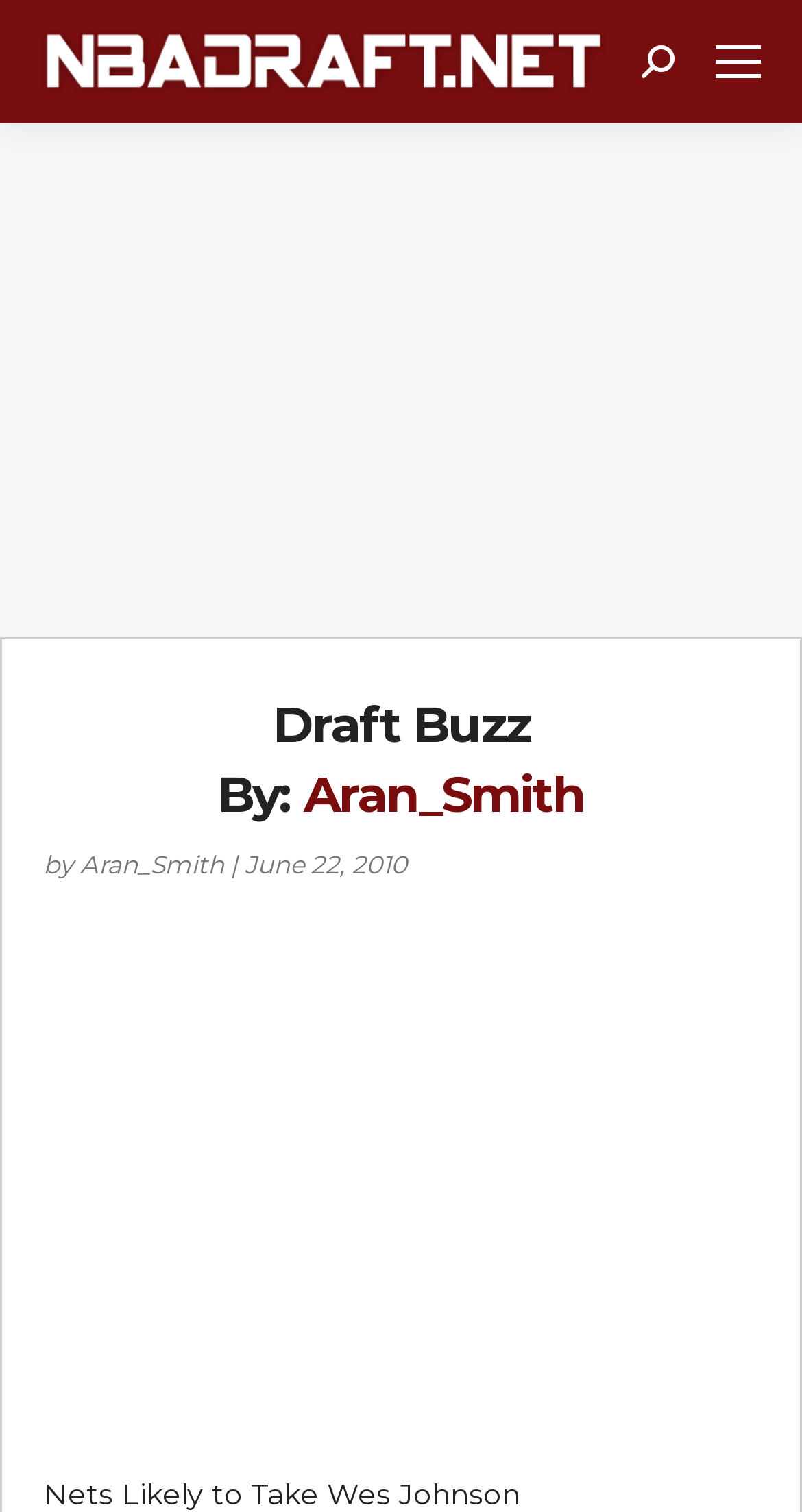What is the date of the article? Please answer the question using a single word or phrase based on the image.

June 22, 2010